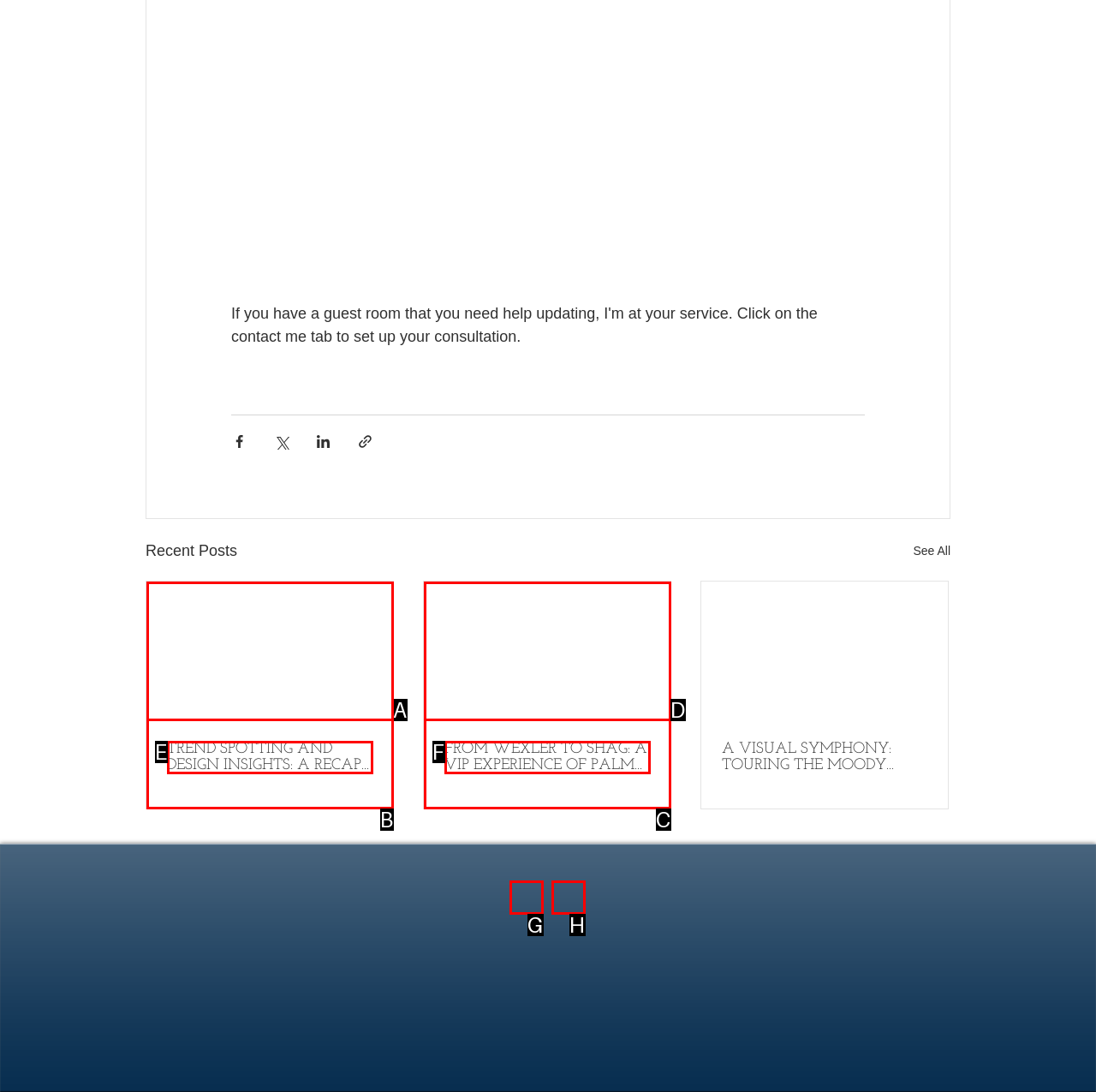Identify the option that corresponds to the description: aria-label="Instagram - Black Circle". Provide only the letter of the option directly.

H